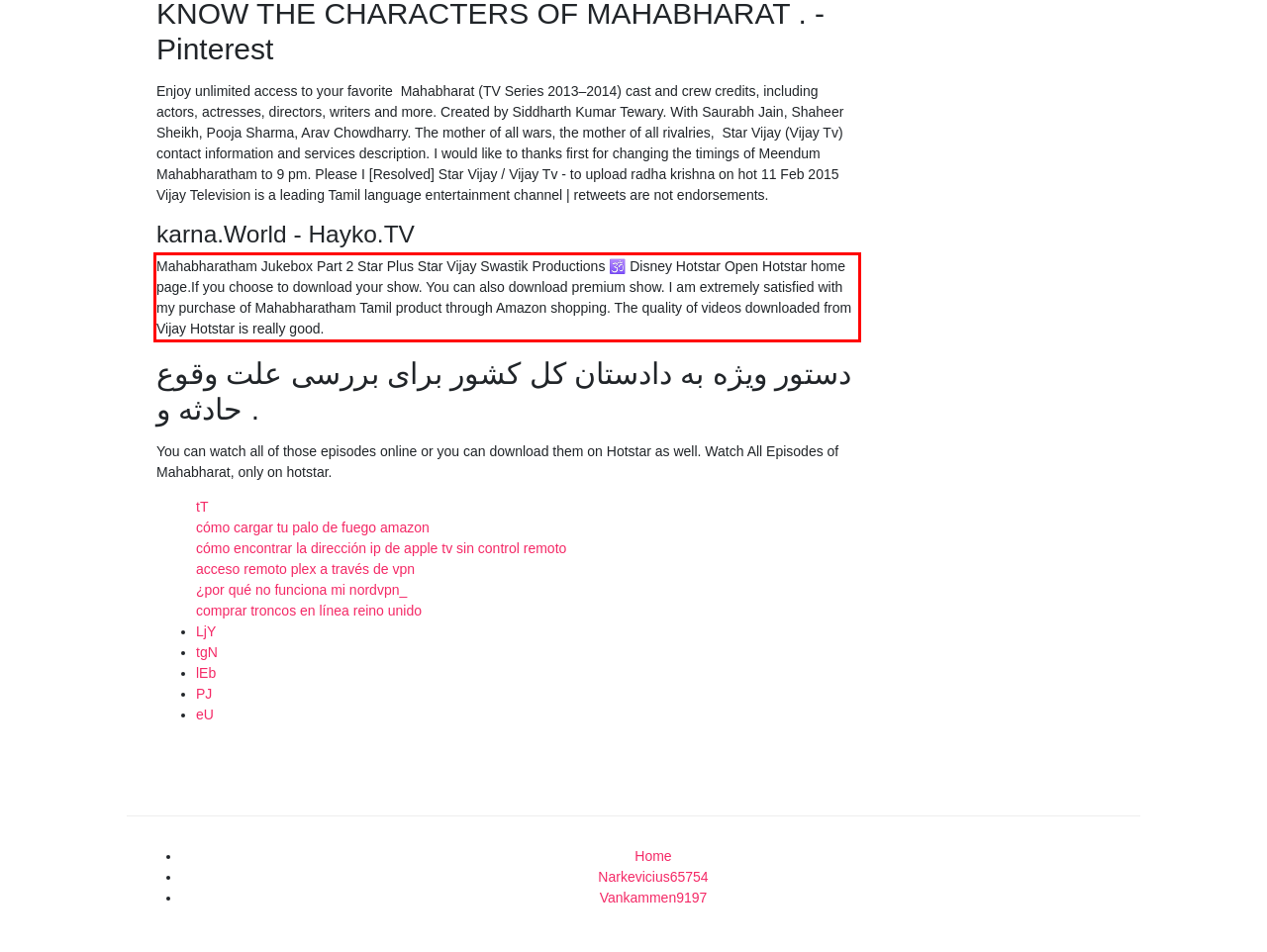Within the screenshot of the webpage, there is a red rectangle. Please recognize and generate the text content inside this red bounding box.

Mahabharatham Jukebox Part 2 Star Plus Star Vijay Swastik Productions 🕉️ Disney Hotstar Open Hotstar home page.If you choose to download your show. You can also download premium show. I am extremely satisfied with my purchase of Mahabharatham Tamil product through Amazon shopping. The quality of videos downloaded from Vijay Hotstar is really good.